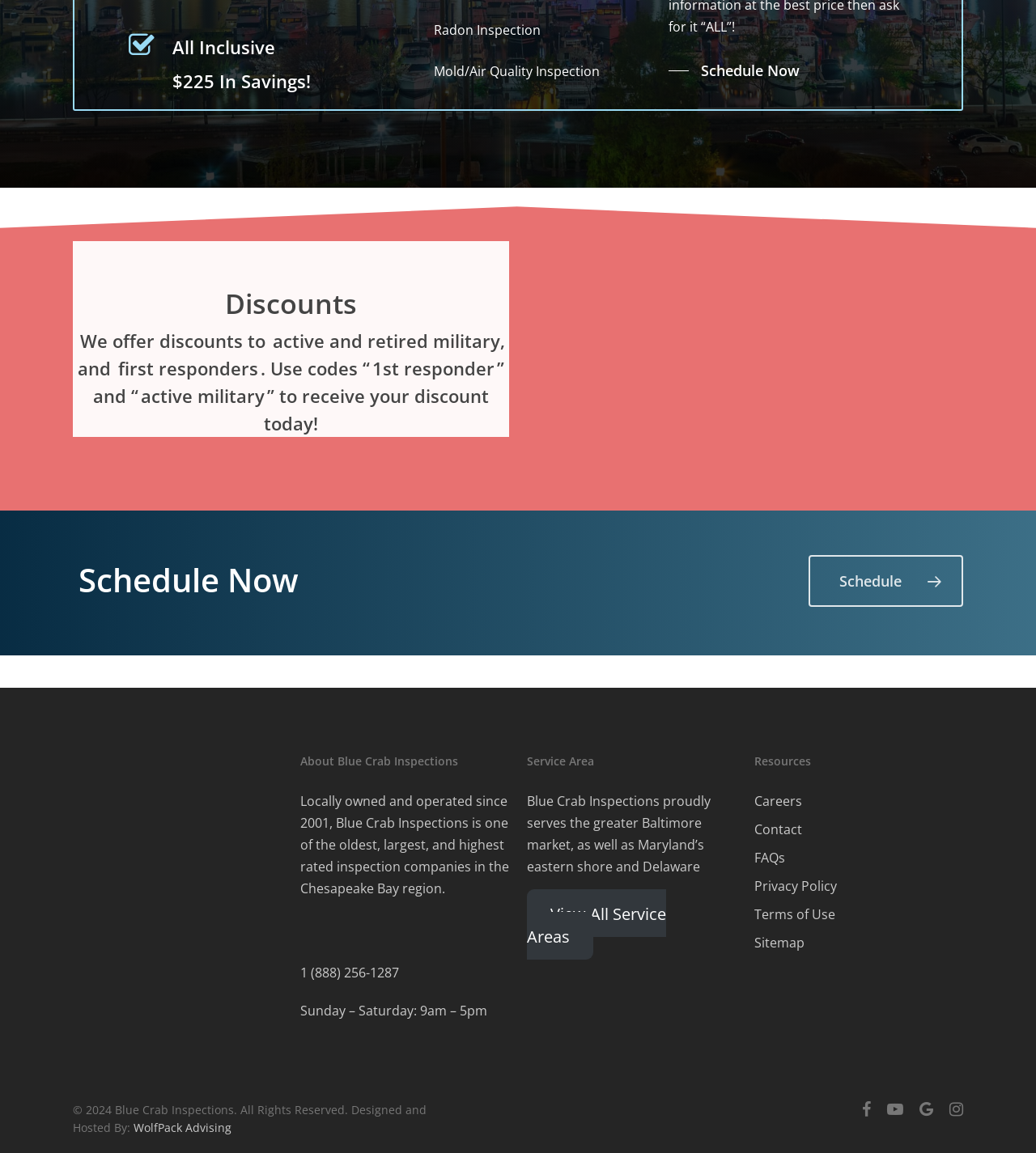What is the schedule of Blue Crab Inspections?
Answer the question with a detailed explanation, including all necessary information.

I found the answer by looking at the static text 'Sunday – Saturday: 9am – 5pm' which suggests that the schedule of Blue Crab Inspections is from Sunday to Saturday, 9am to 5pm.